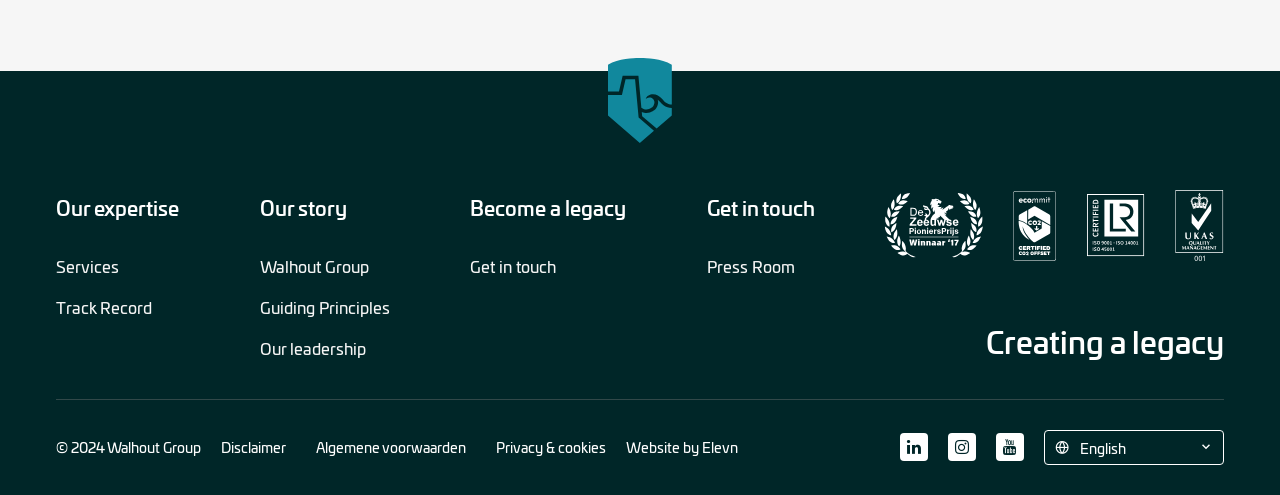Could you find the bounding box coordinates of the clickable area to complete this instruction: "Visit Walhout Group"?

[0.475, 0.118, 0.525, 0.289]